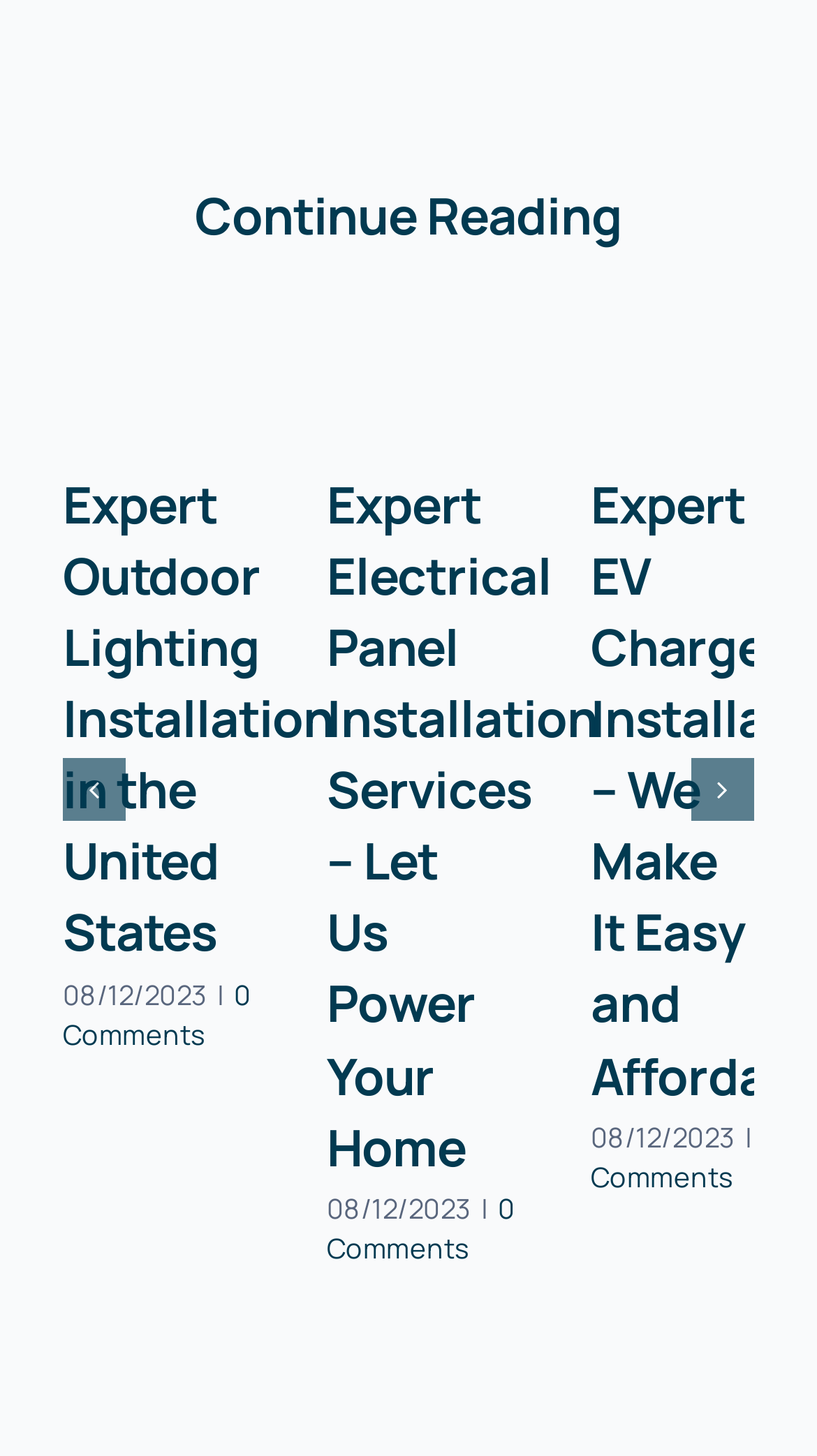Refer to the image and provide an in-depth answer to the question: 
What is the position of the 'Continue Reading' heading?

I found the position by comparing the y1 and y2 coordinates of the 'Continue Reading' heading element with other elements, and it has the smallest y1 and y2 values, indicating it is at the top of the page.